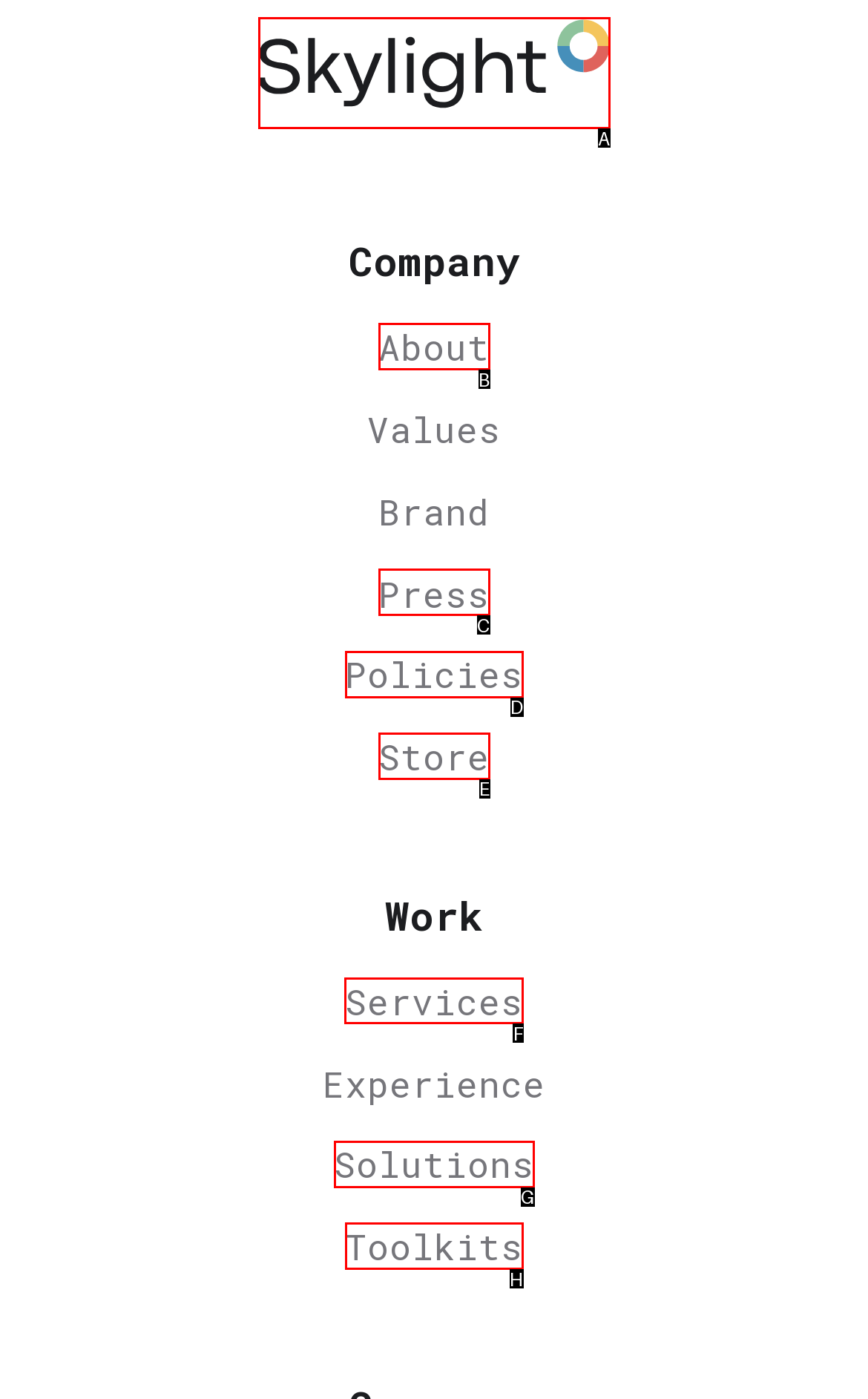Decide which UI element to click to accomplish the task: explore services
Respond with the corresponding option letter.

F